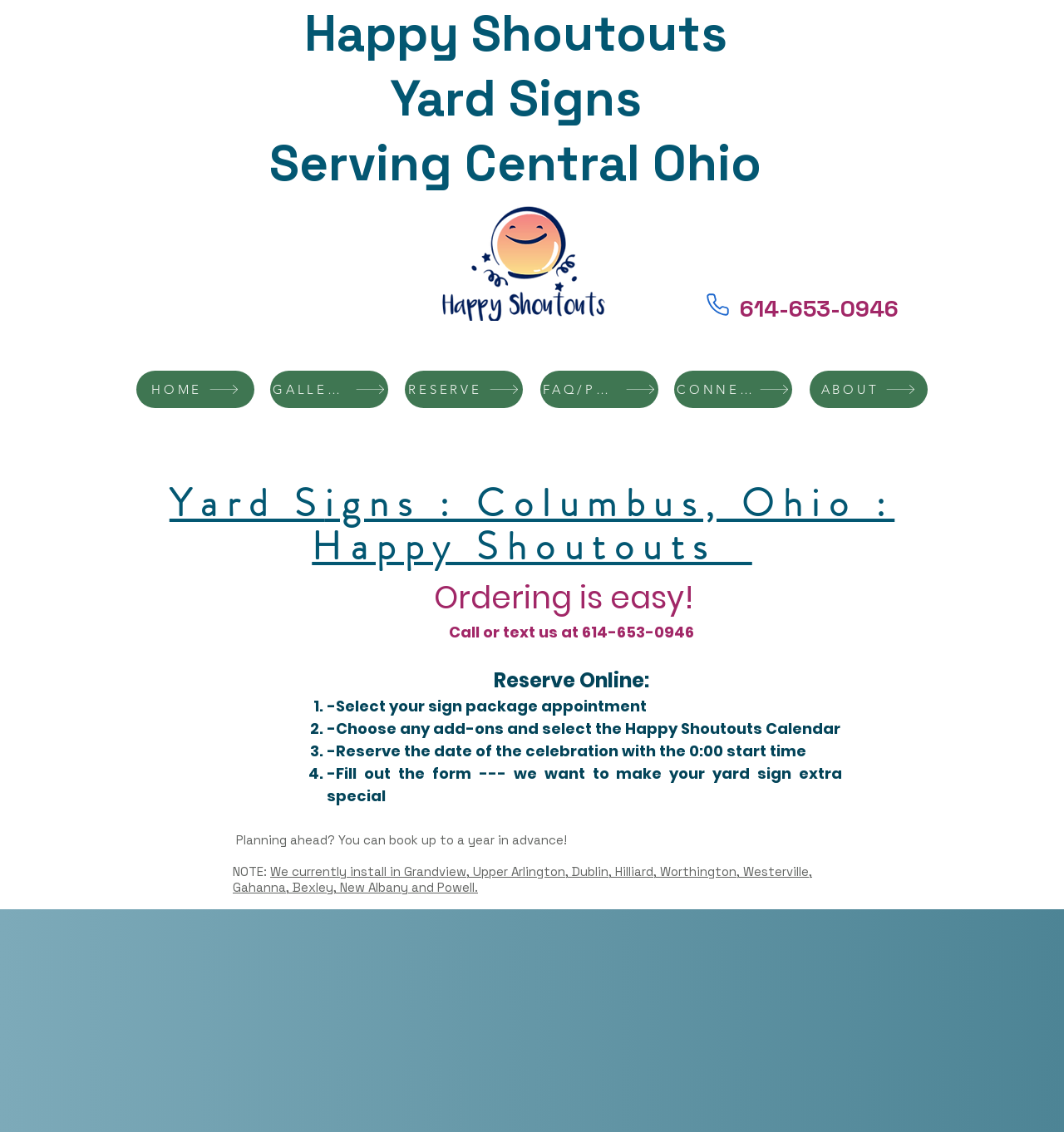Provide a brief response to the question using a single word or phrase: 
What is the phone number to order a Happy Shoutout Yard Sign?

614-653-0946